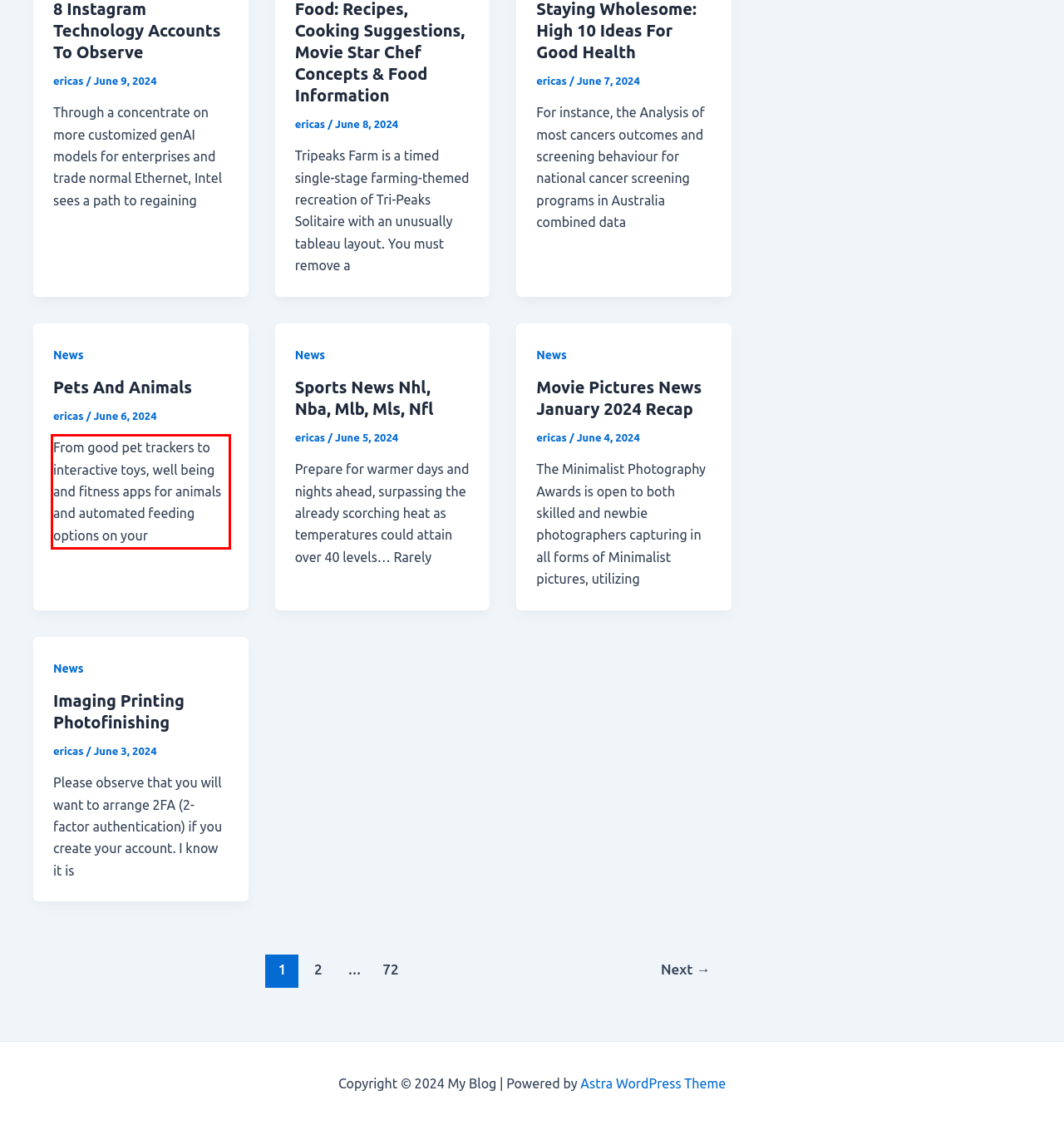Given a screenshot of a webpage, identify the red bounding box and perform OCR to recognize the text within that box.

From good pet trackers to interactive toys, well being and fitness apps for animals and automated feeding options on your